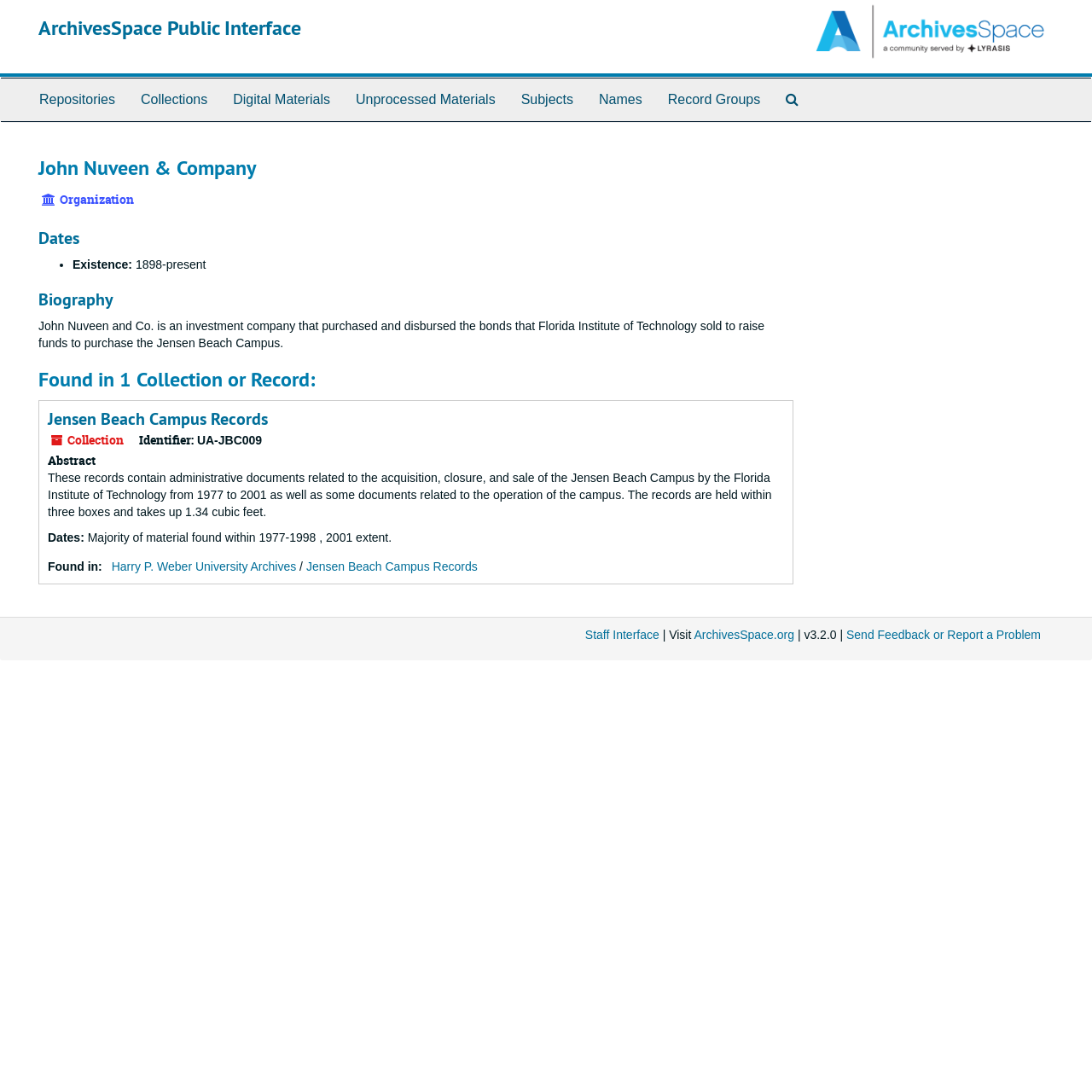Please specify the bounding box coordinates of the area that should be clicked to accomplish the following instruction: "Search the archives". The coordinates should consist of four float numbers between 0 and 1, i.e., [left, top, right, bottom].

[0.708, 0.072, 0.743, 0.111]